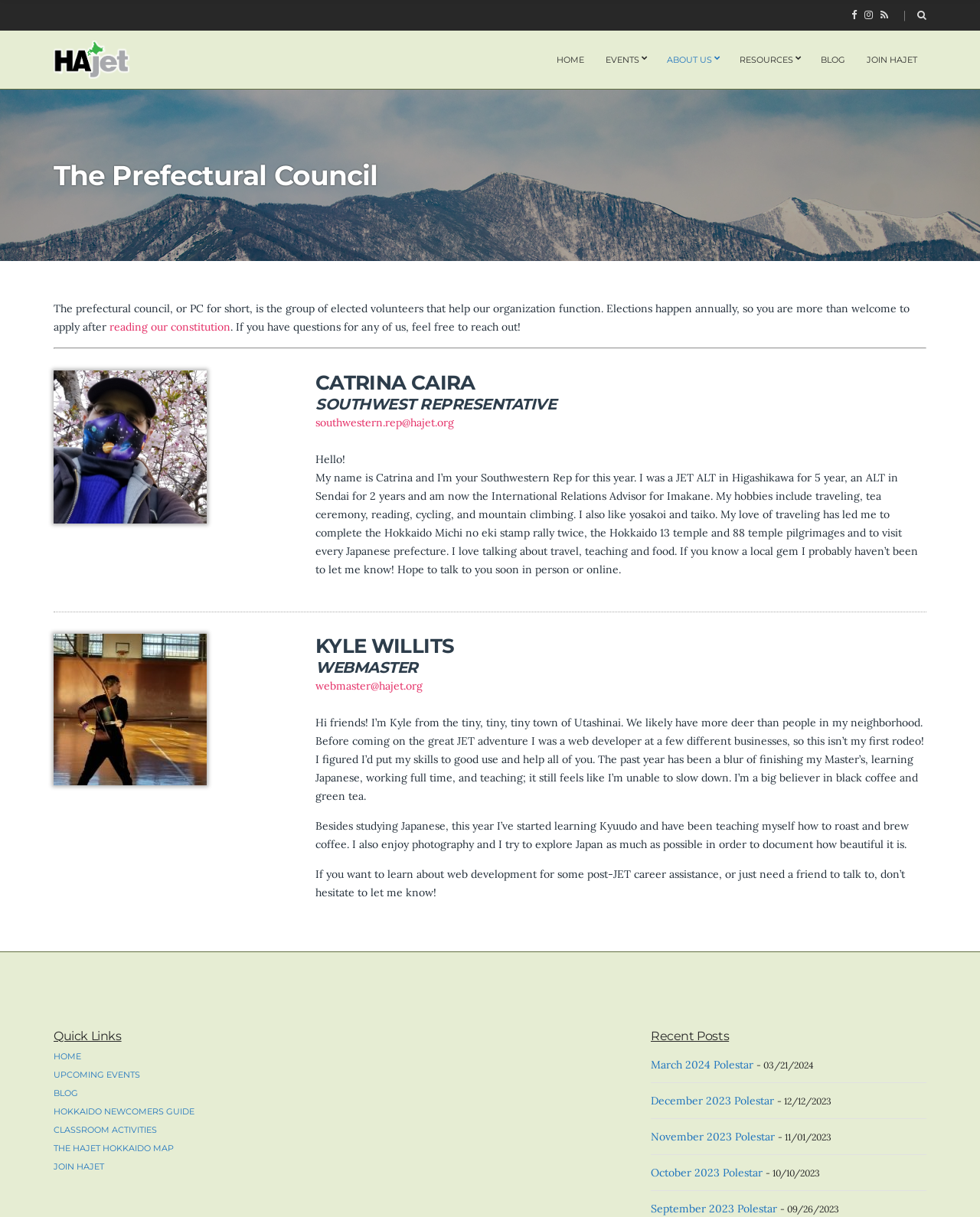Identify the bounding box coordinates necessary to click and complete the given instruction: "Check the Quick Links section".

[0.055, 0.845, 0.336, 0.857]